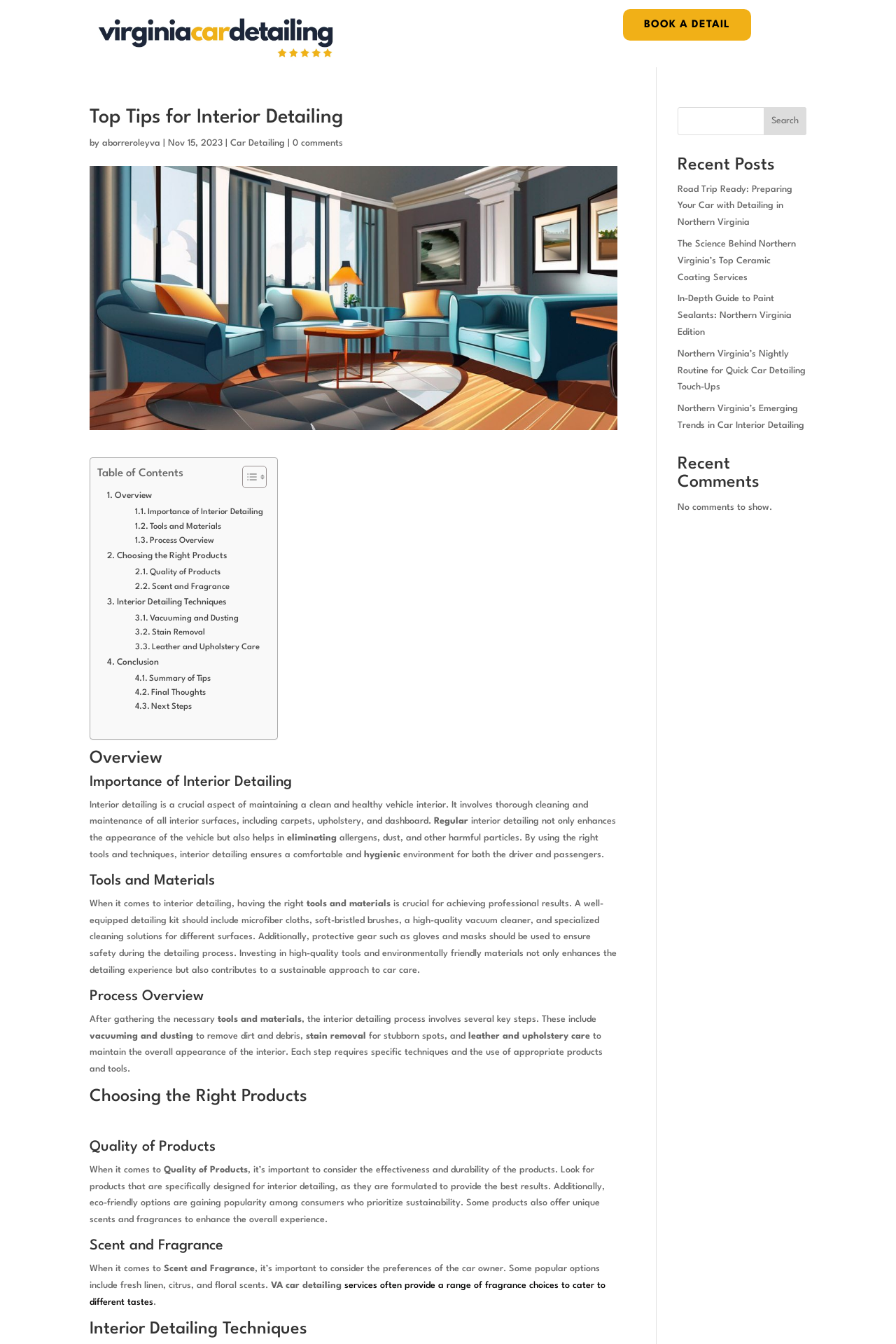Locate the bounding box coordinates of the clickable region necessary to complete the following instruction: "go to the PHOTOGRAPHY page". Provide the coordinates in the format of four float numbers between 0 and 1, i.e., [left, top, right, bottom].

None